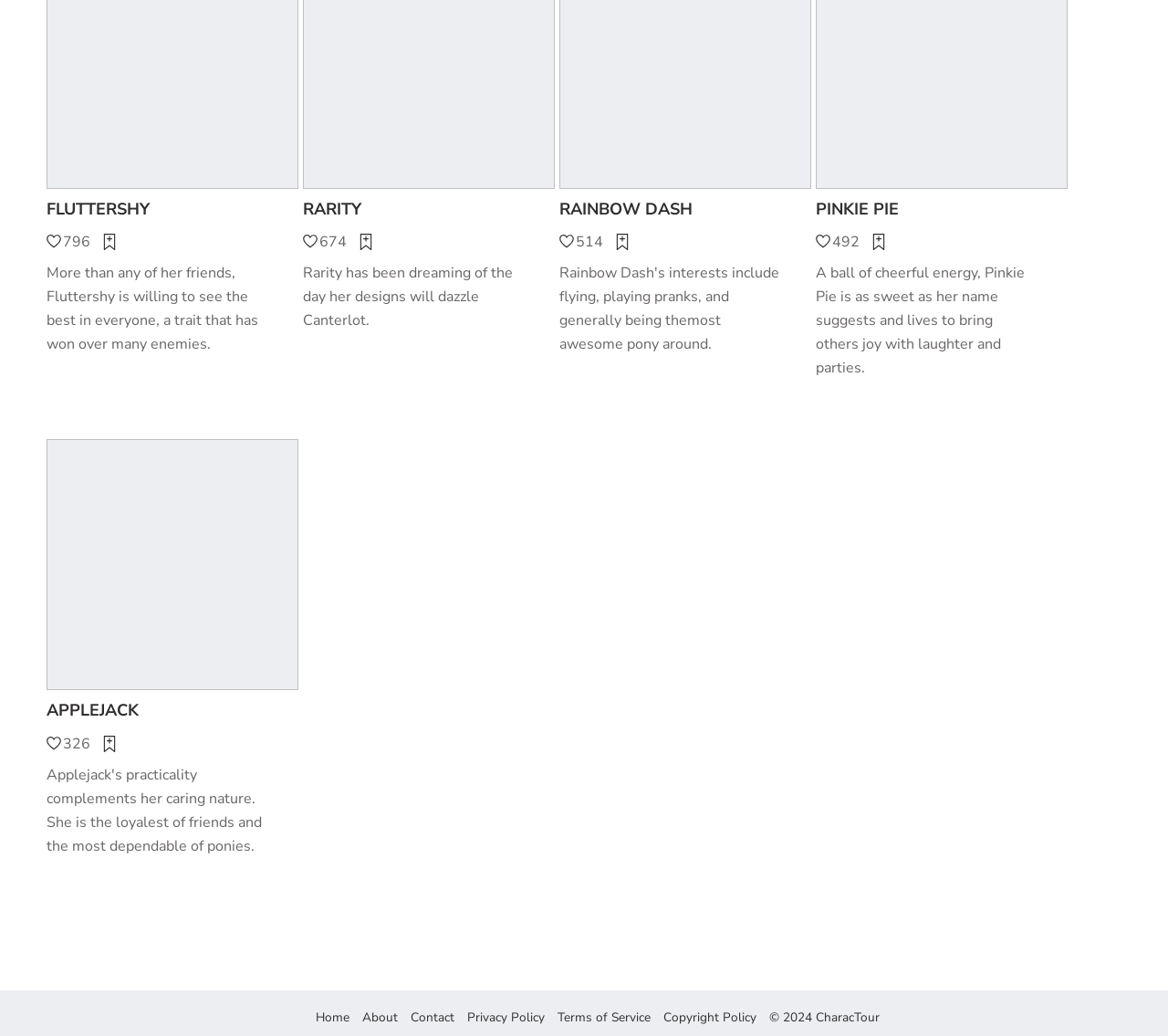Please specify the bounding box coordinates of the element that should be clicked to execute the given instruction: 'Visit the home page'. Ensure the coordinates are four float numbers between 0 and 1, expressed as [left, top, right, bottom].

[0.27, 0.973, 0.299, 0.99]